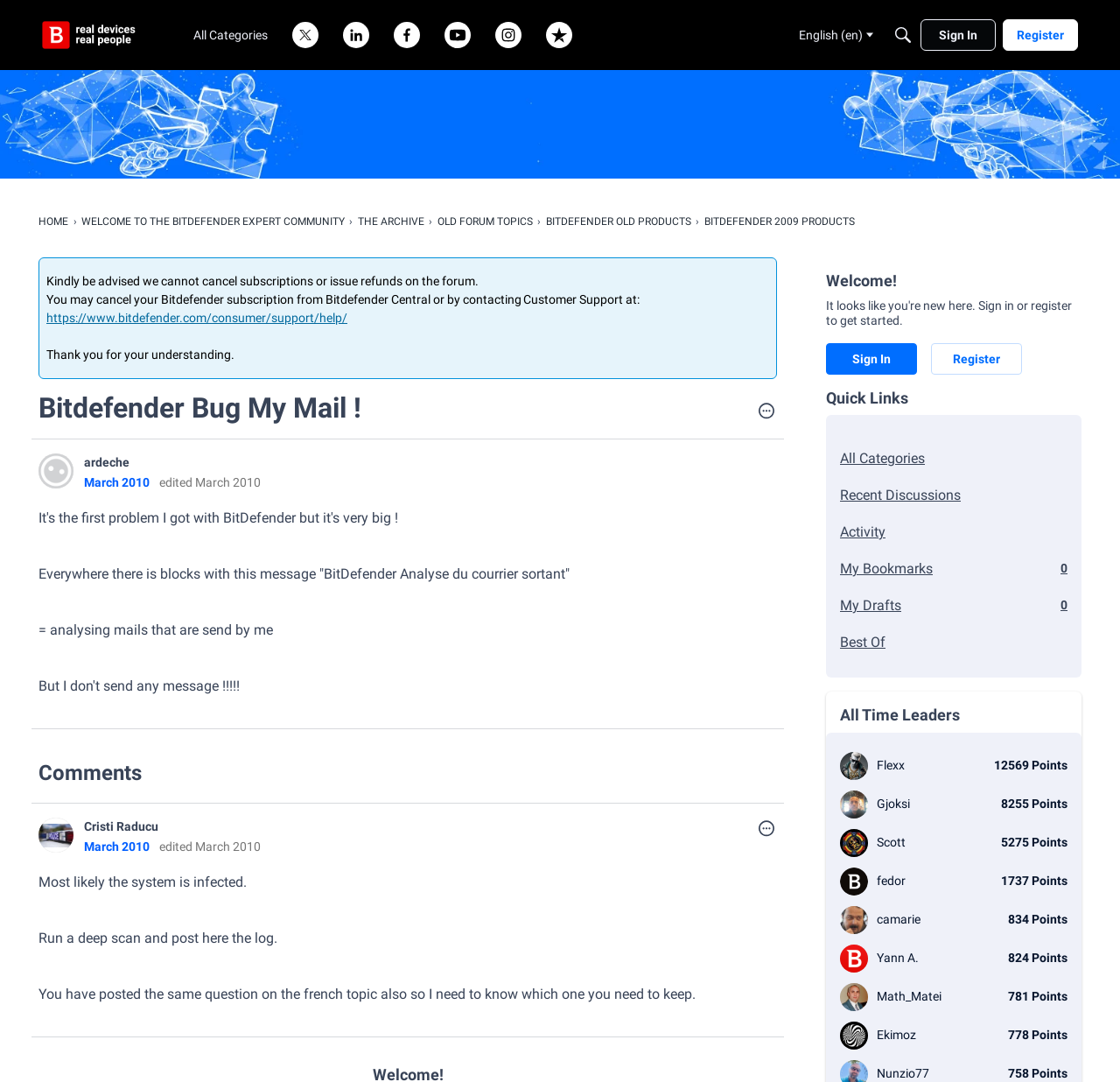Find the bounding box coordinates for the element described here: "824 Points Yann A.".

[0.75, 0.873, 0.953, 0.898]